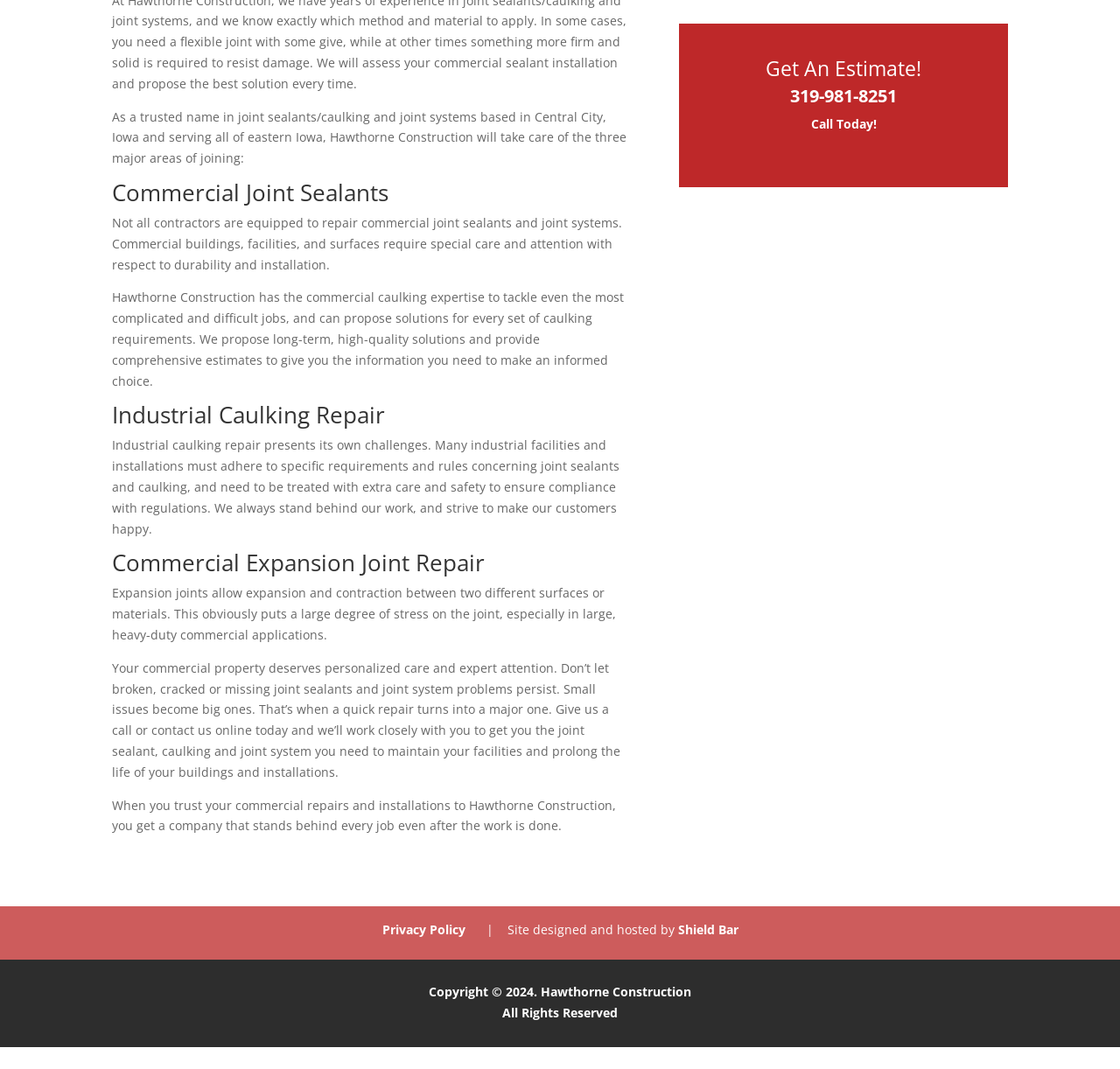What type of services does Hawthorne Construction offer?
Please use the image to provide a one-word or short phrase answer.

Joint sealants and caulking